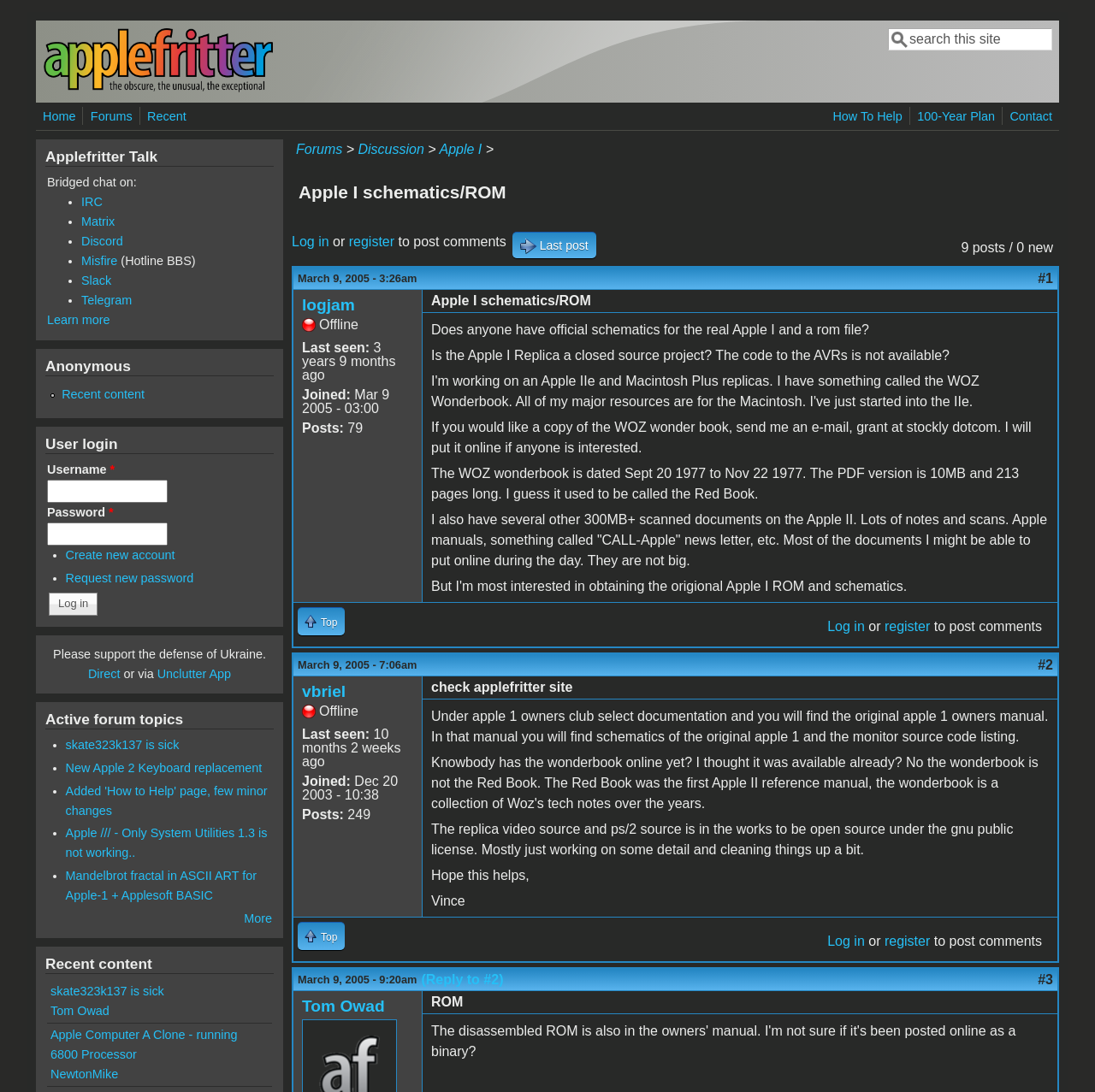Given the following UI element description: "Unclutter App", find the bounding box coordinates in the webpage screenshot.

[0.144, 0.611, 0.211, 0.623]